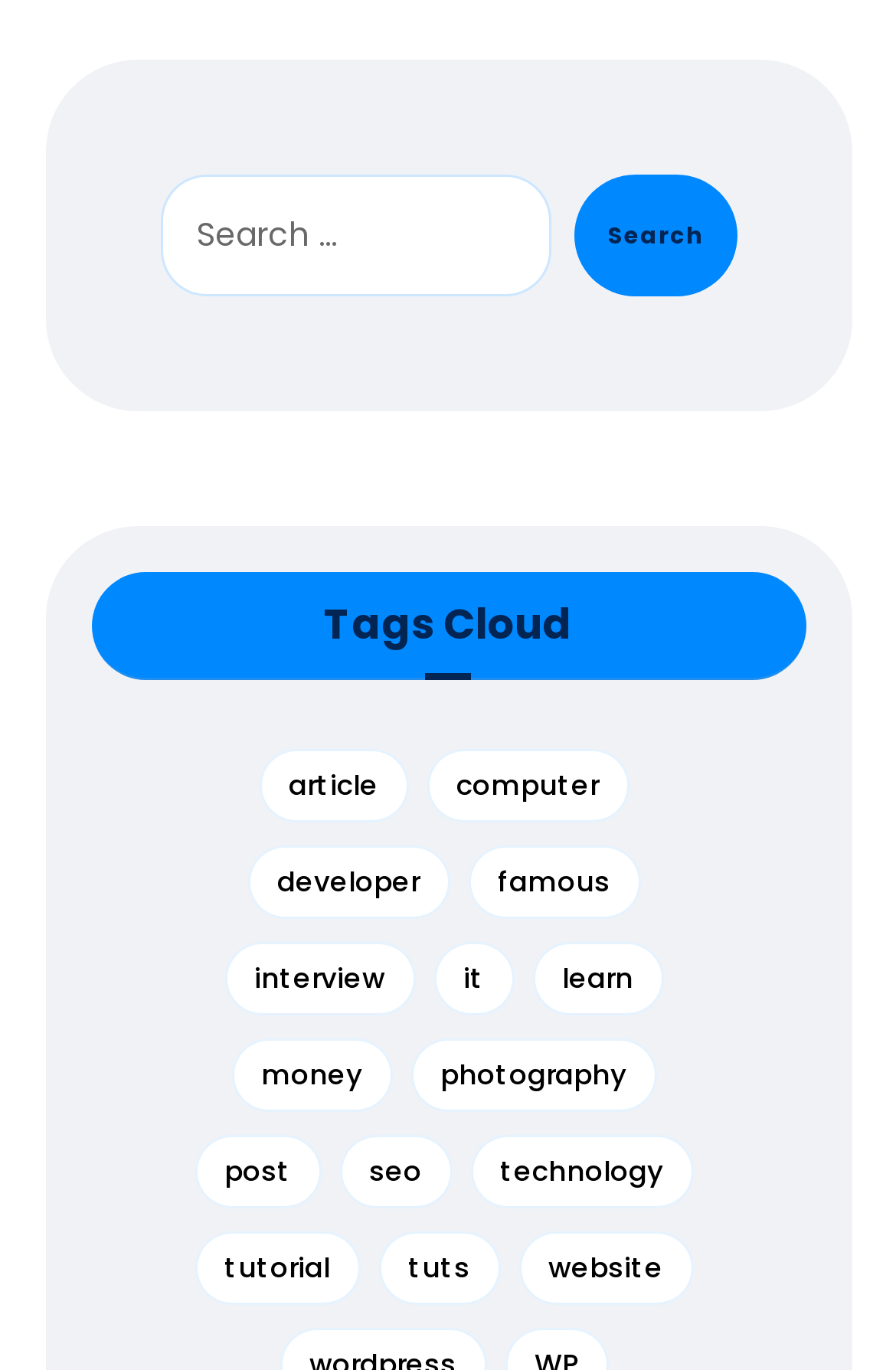Please give a short response to the question using one word or a phrase:
Is there a tag related to money?

yes